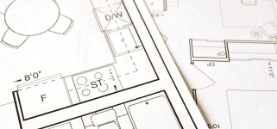Describe every significant element in the image thoroughly.

The image showcases detailed architectural house plans, prominently featuring various rooms and layout elements. The plans are rendered in black and white, highlighting sections labeled as "F" (likely for a specific room such as a bathroom or kitchen), "ST" (possibly a storage space), and "DIN" (likely representing the dining area). The layout hints at a comprehensive design, including placements for fixtures and furniture. This image is integral to the "Sale Information Package" section, which informs potential buyers about property specifics within the strata community, underscoring the importance of understanding the spatial arrangements prior to making a purchase decision.